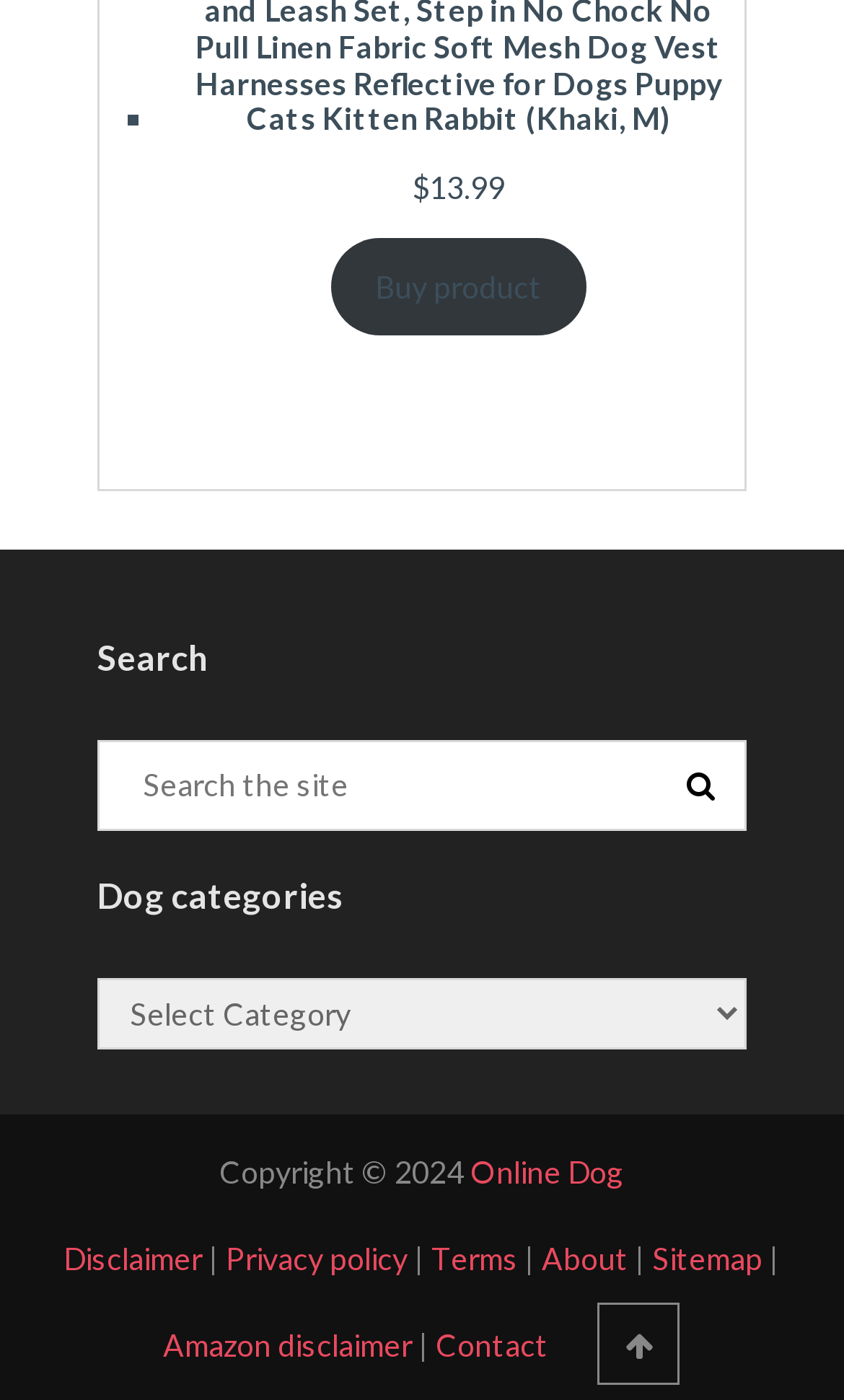What is the copyright year of the website?
Based on the image, give a concise answer in the form of a single word or short phrase.

2024